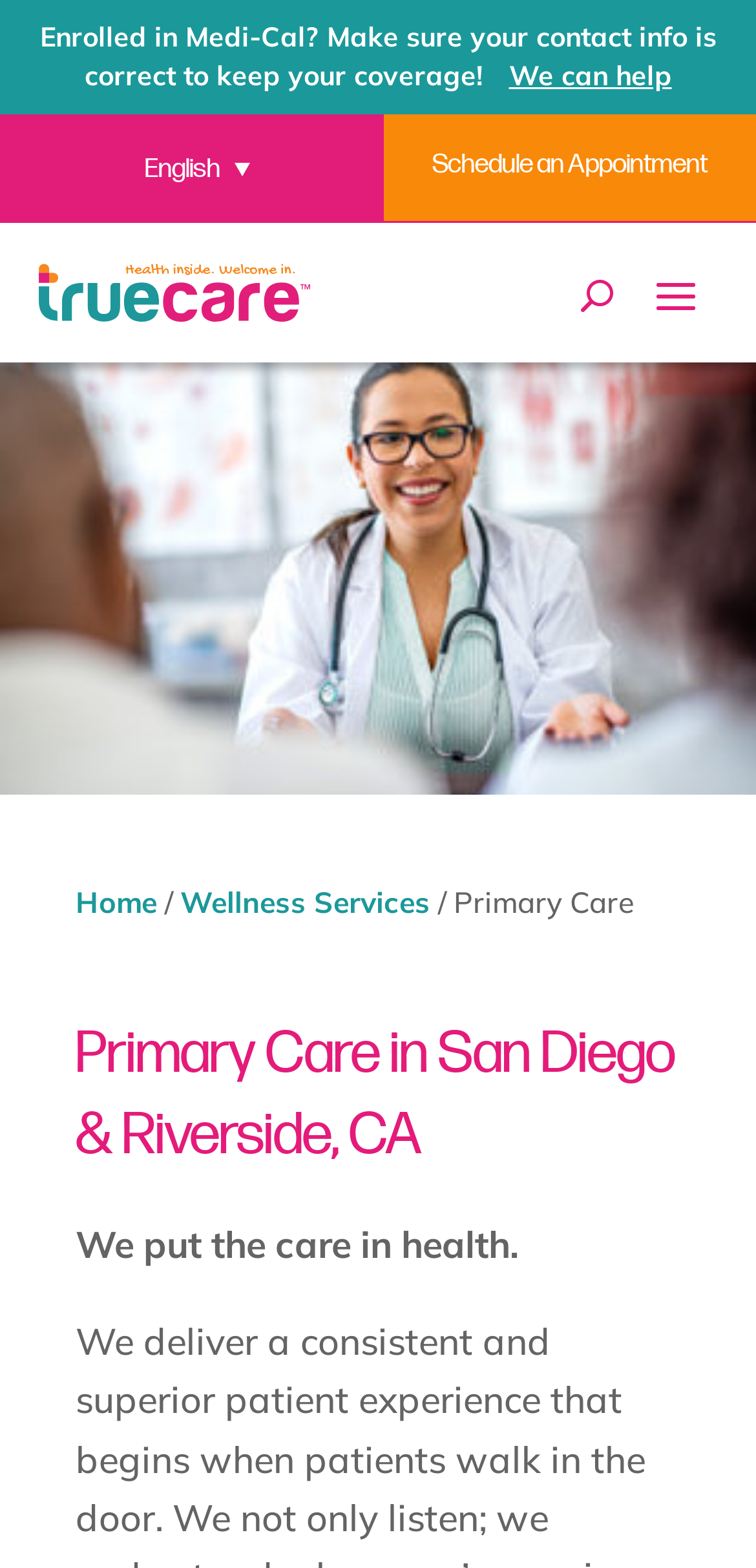What is the tagline of TrueCare?
Based on the visual details in the image, please answer the question thoroughly.

The image of the TrueCare logo has a tagline 'Health inside. Welcome in.', which suggests that this is the official tagline of the organization.